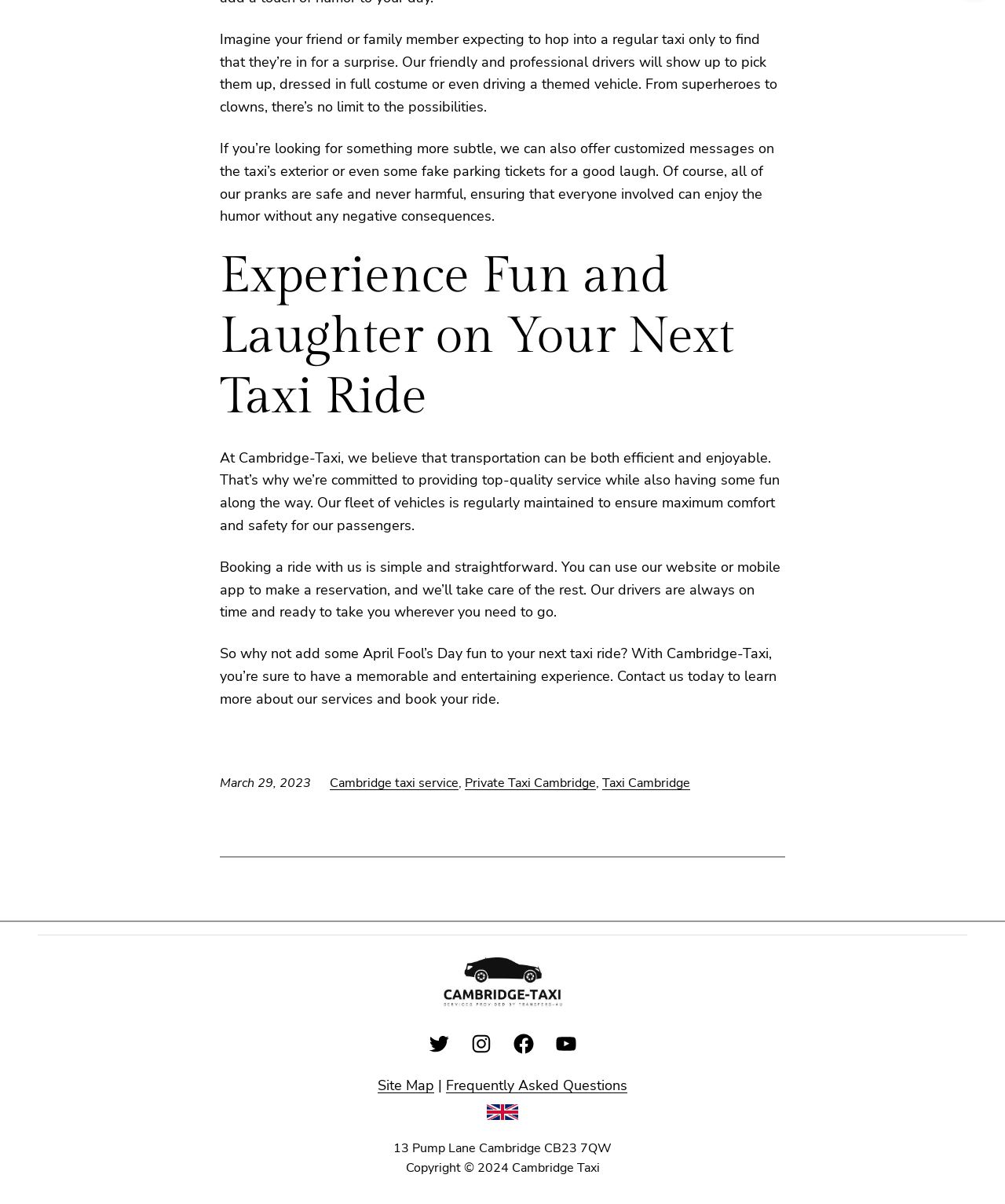Reply to the question with a brief word or phrase: What is the tone of the taxi service?

Friendly and professional